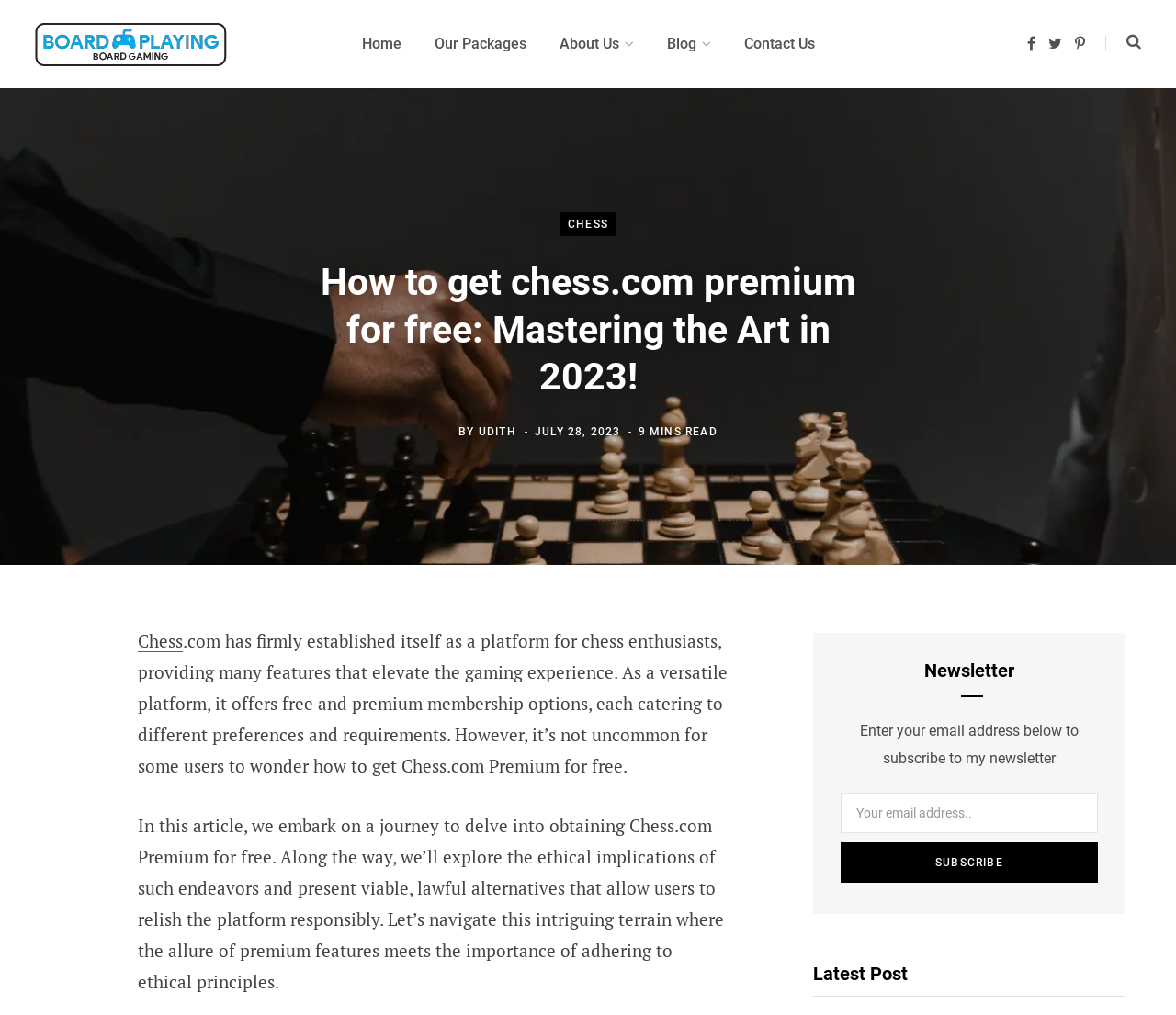Show me the bounding box coordinates of the clickable region to achieve the task as per the instruction: "Enter your email address to subscribe to the newsletter".

[0.715, 0.781, 0.934, 0.821]